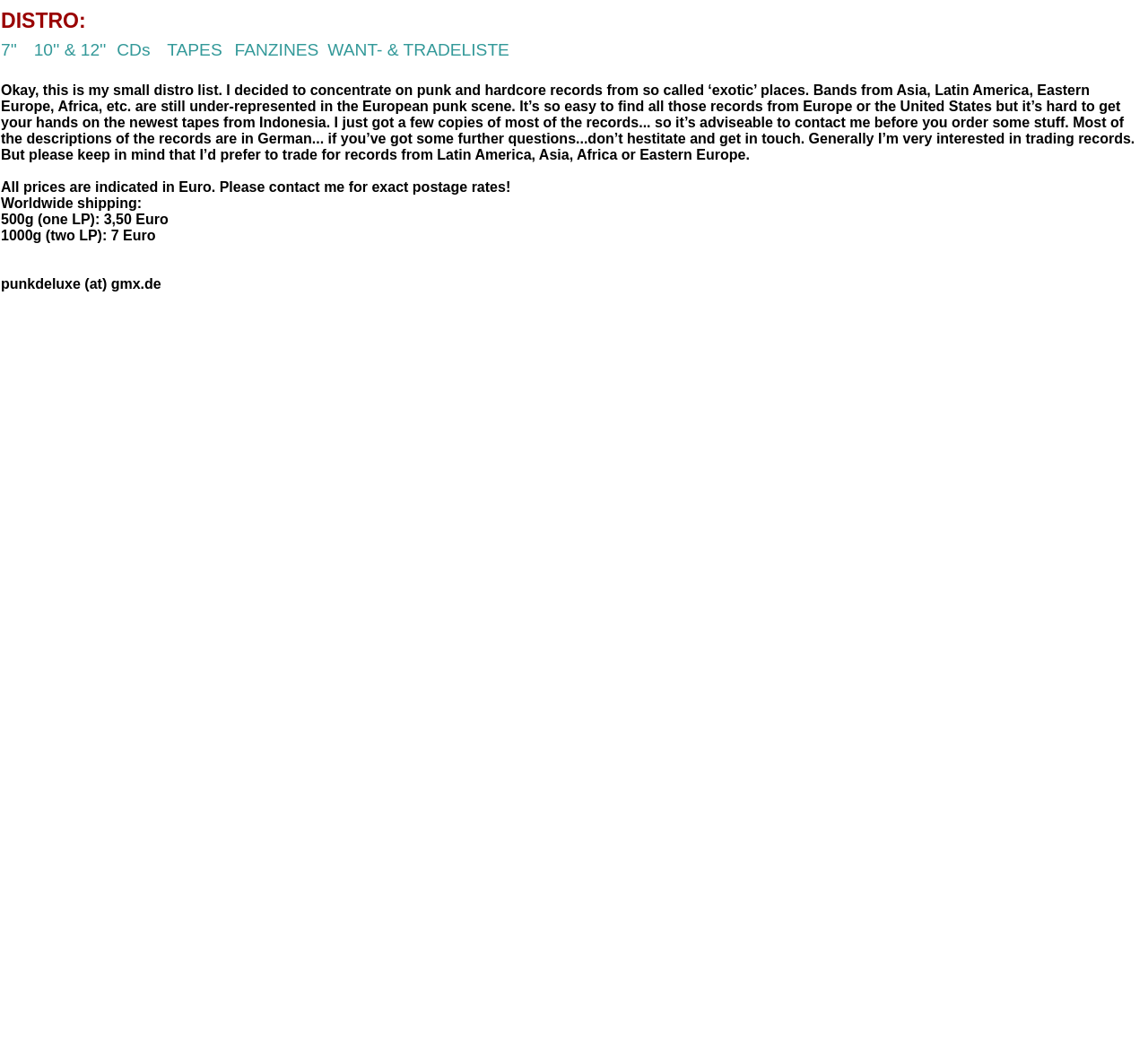Please respond to the question using a single word or phrase:
What is the main focus of this distro?

Punk and hardcore records